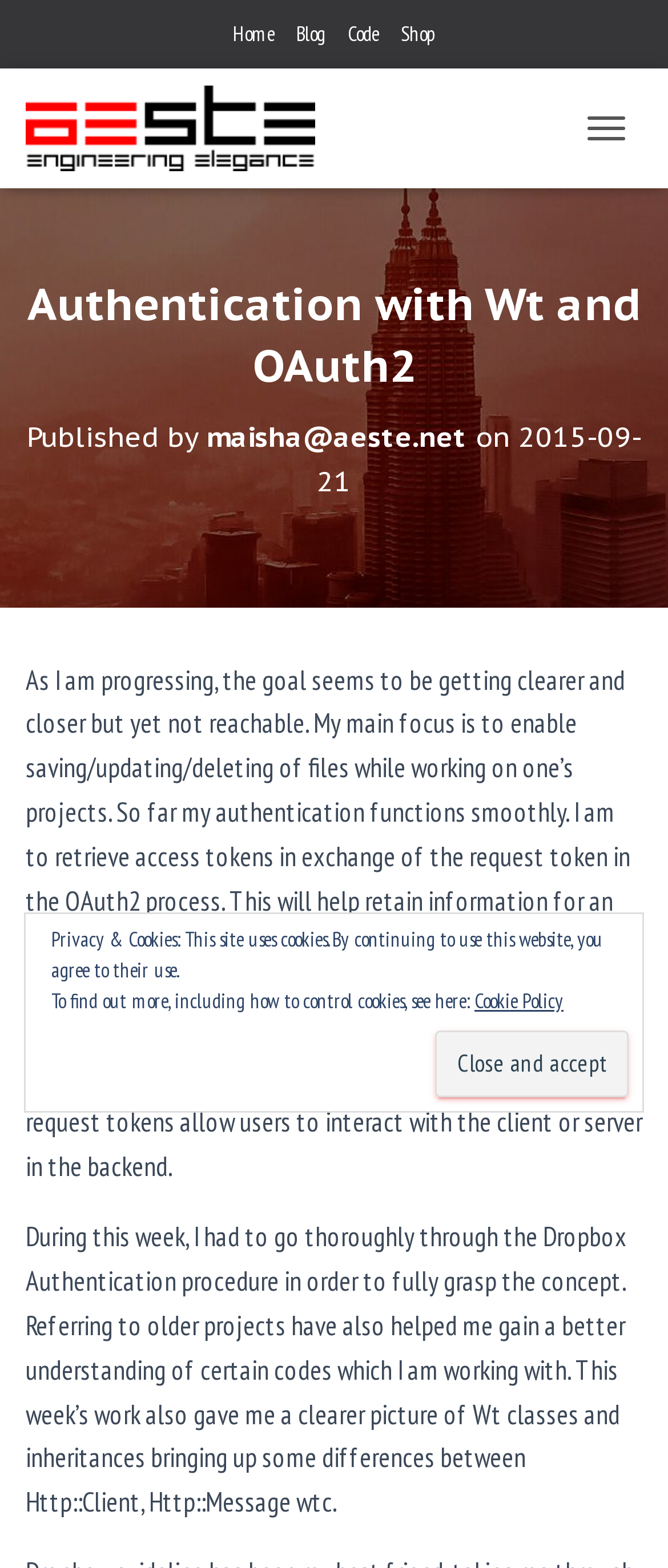Respond to the following query with just one word or a short phrase: 
What is the purpose of the OAuth2 process?

To retain user information